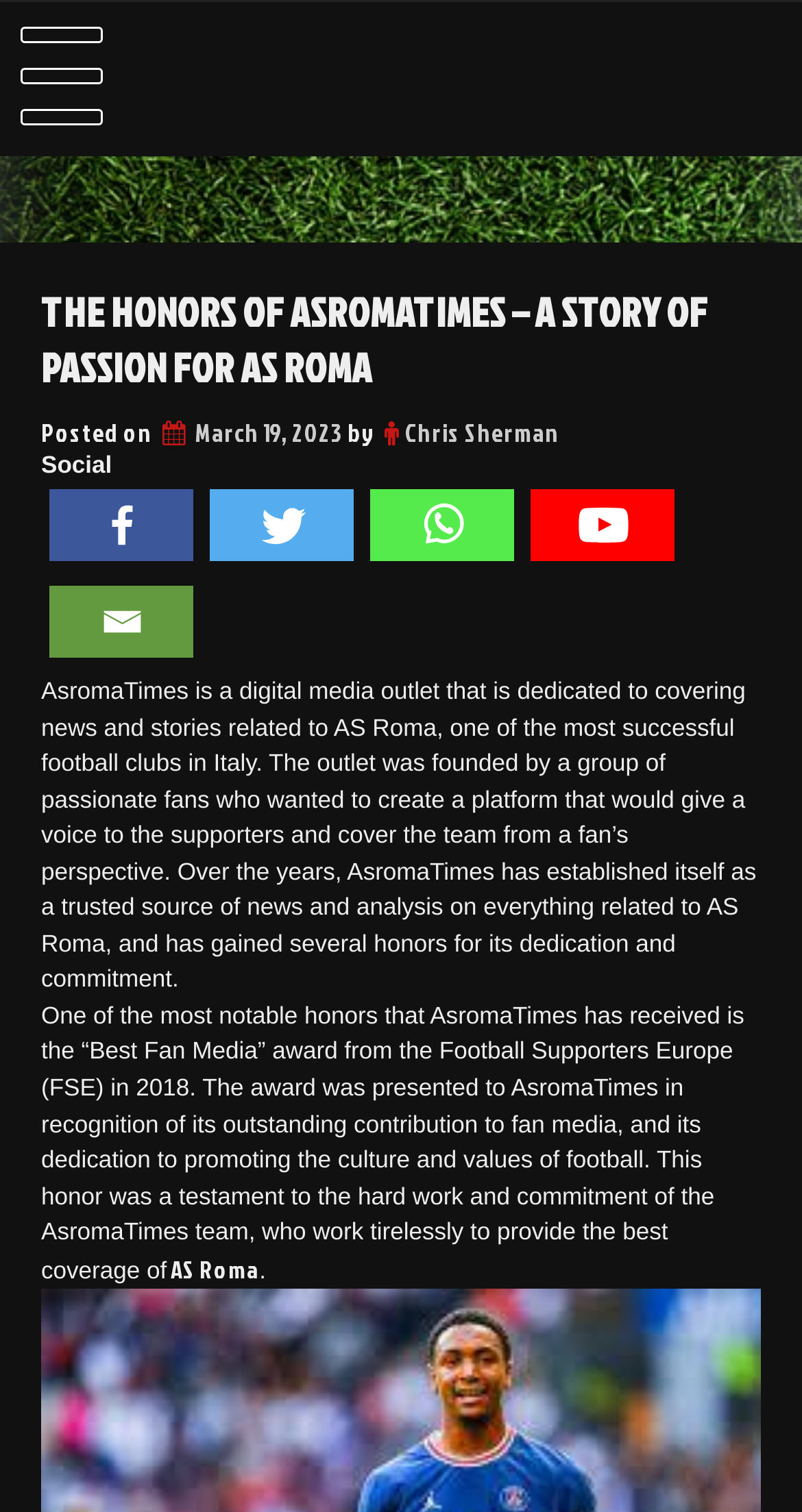What is the name of the football club?
From the screenshot, provide a brief answer in one word or phrase.

AS Roma